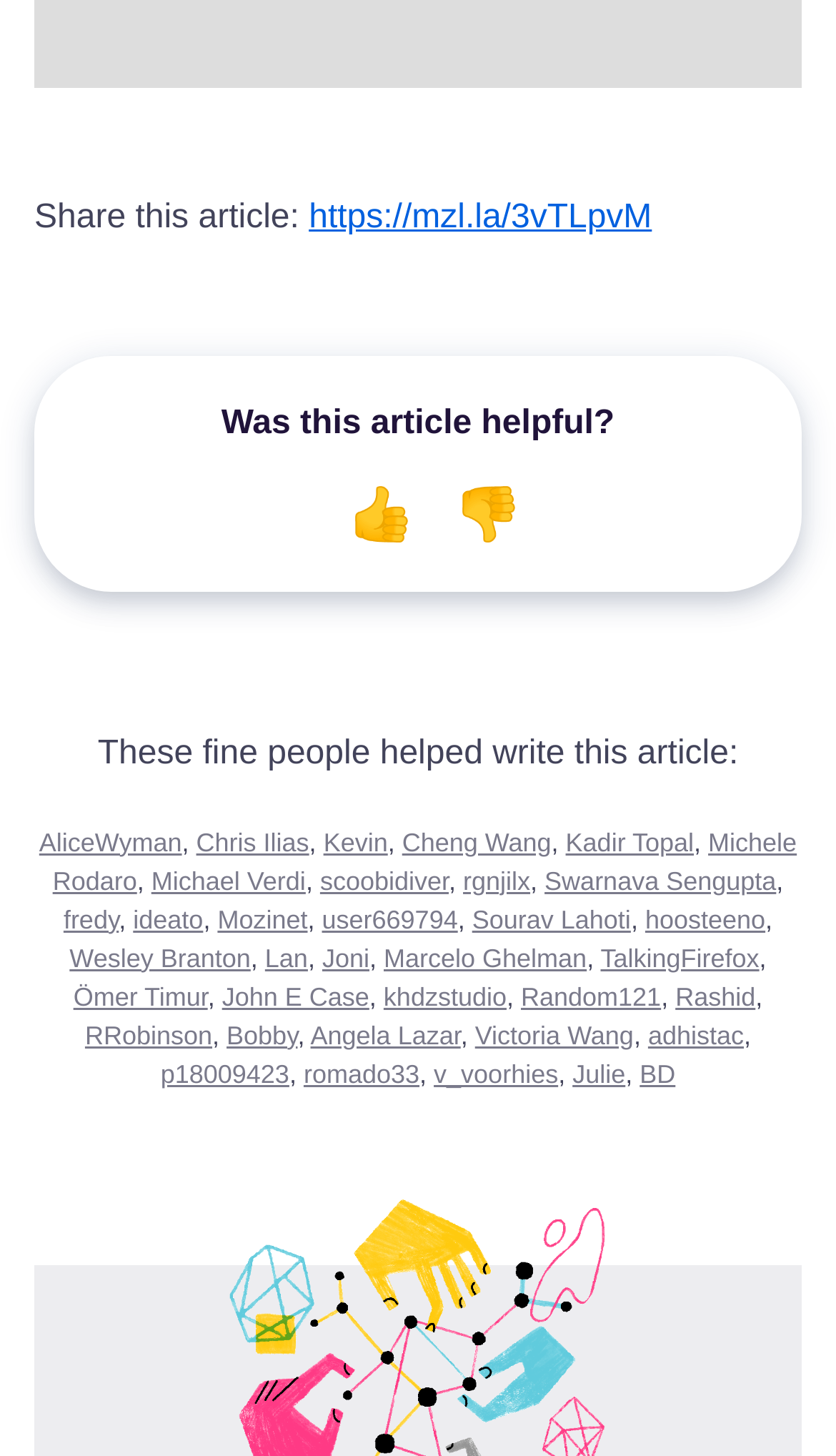Please determine the bounding box coordinates of the element's region to click in order to carry out the following instruction: "Click on the link to view AliceWyman's profile". The coordinates should be four float numbers between 0 and 1, i.e., [left, top, right, bottom].

[0.047, 0.568, 0.218, 0.589]